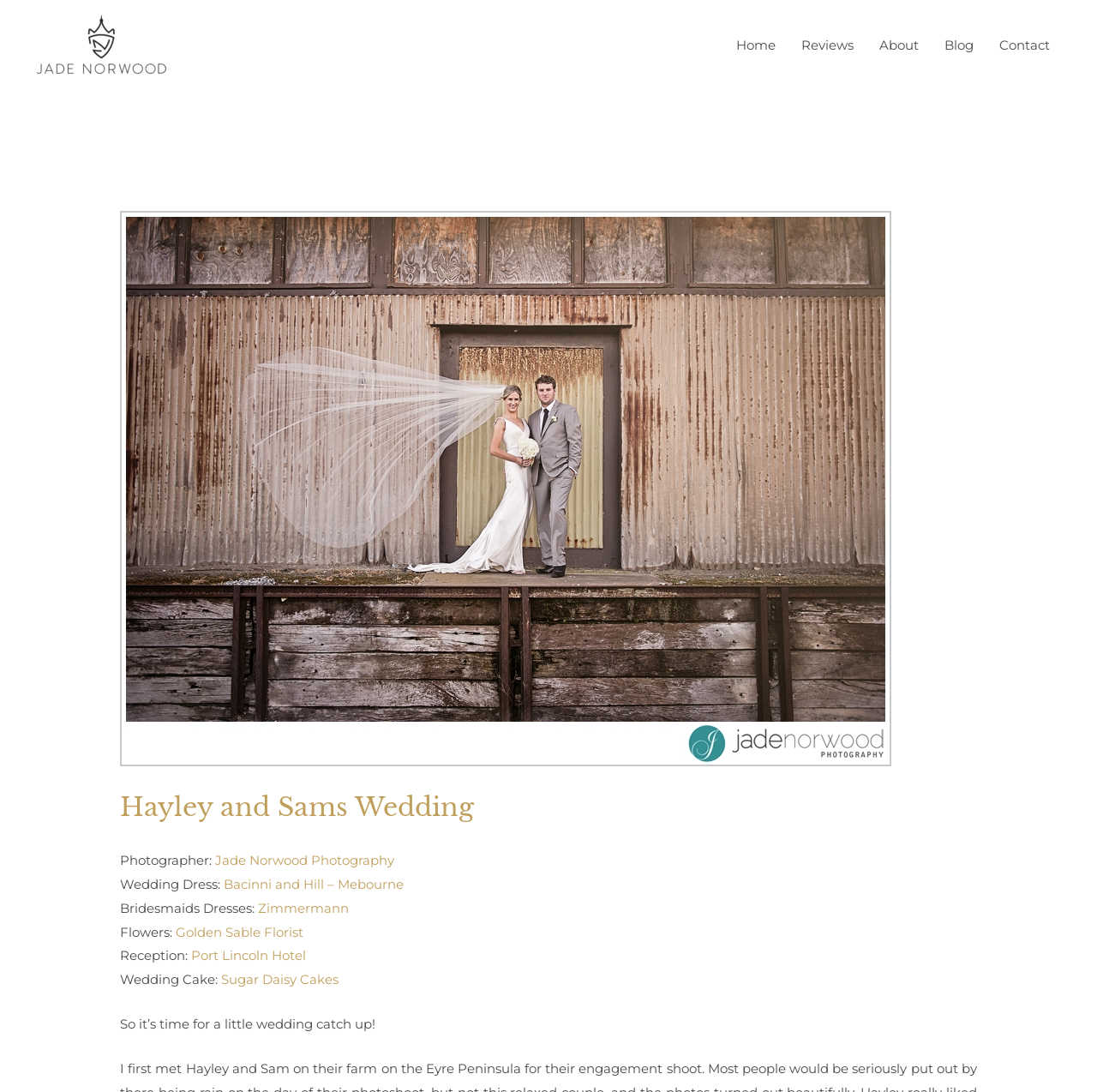What is the name of the hotel where the reception was held?
Kindly answer the question with as much detail as you can.

I found the answer by looking at the text 'Reception:' and the corresponding link next to it, which is 'Port Lincoln Hotel'.